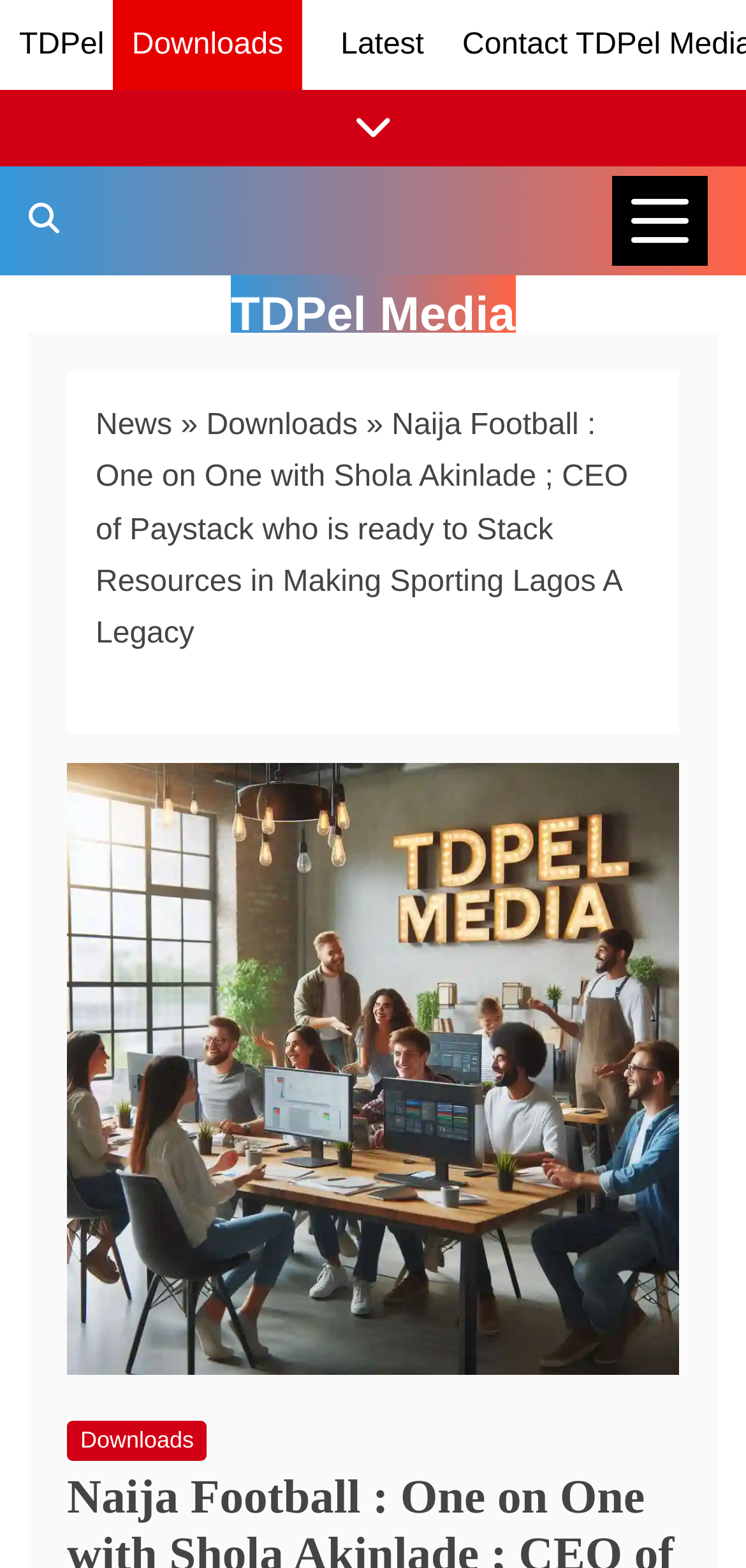Can you find the bounding box coordinates for the element to click on to achieve the instruction: "Open News Categories"?

[0.821, 0.112, 0.949, 0.17]